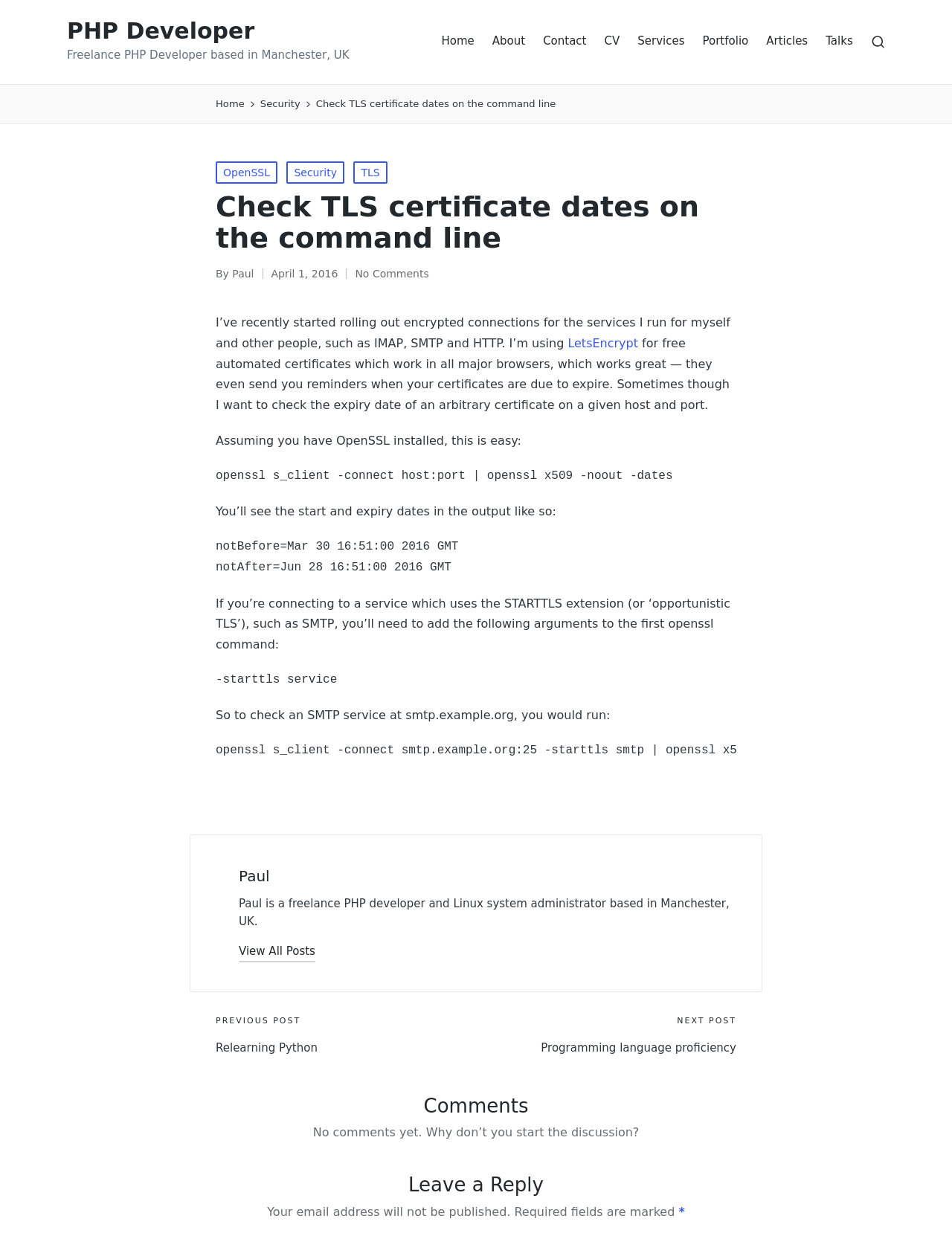Please reply with a single word or brief phrase to the question: 
How many comments are there on the article?

No comments